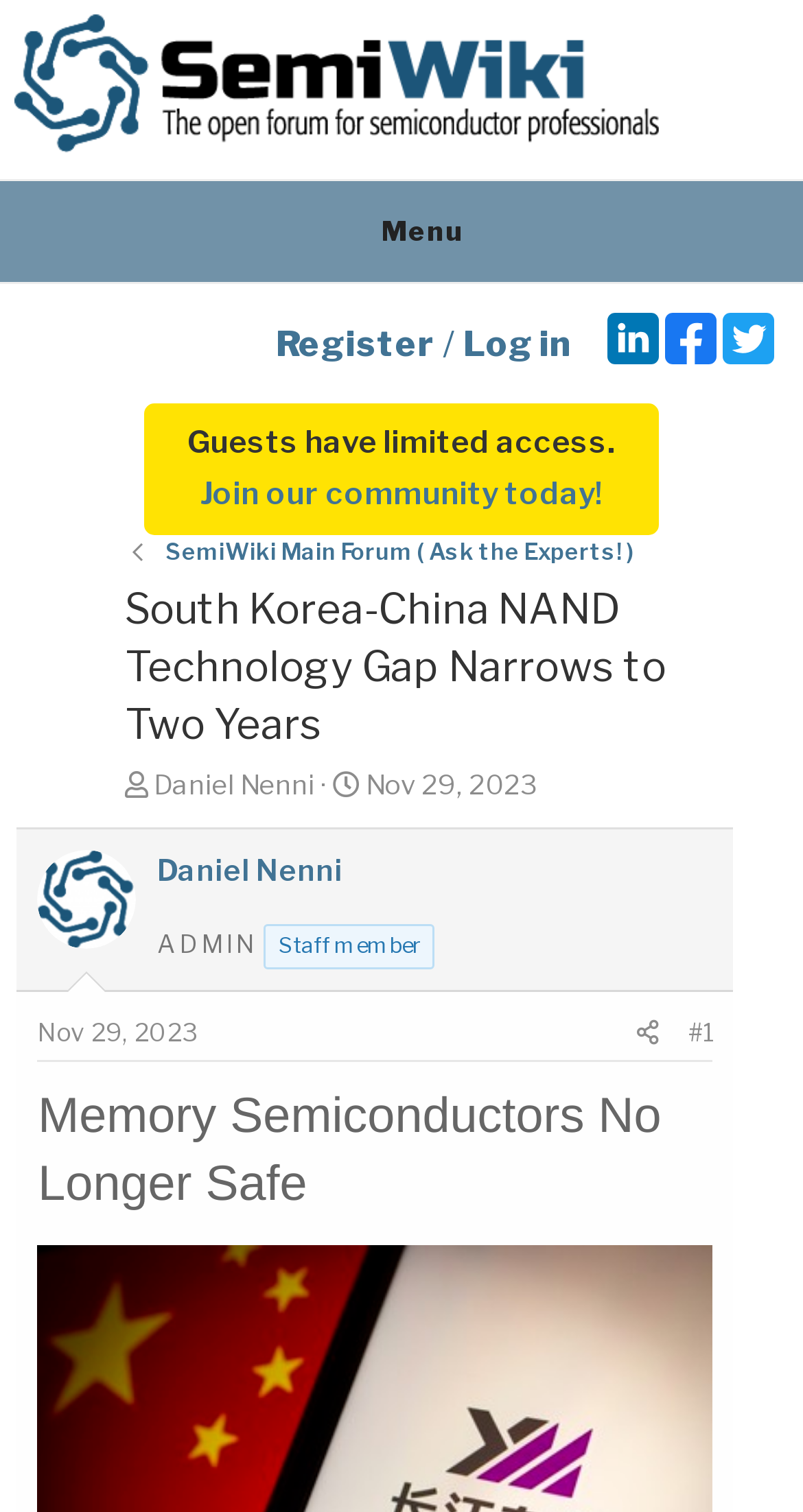Using the description: "Join our community today!", determine the UI element's bounding box coordinates. Ensure the coordinates are in the format of four float numbers between 0 and 1, i.e., [left, top, right, bottom].

[0.249, 0.314, 0.751, 0.339]